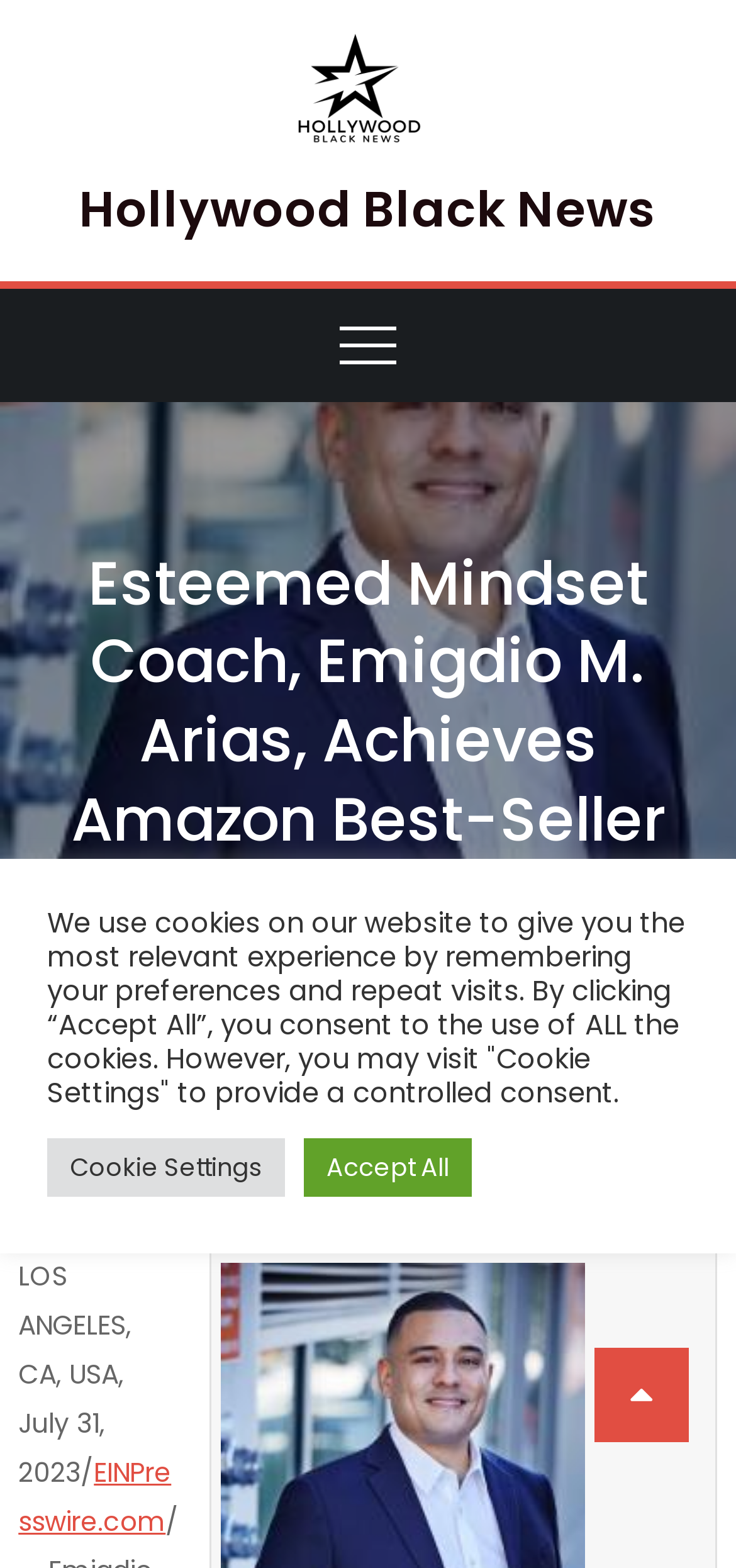Please predict the bounding box coordinates (top-left x, top-left y, bottom-right x, bottom-right y) for the UI element in the screenshot that fits the description: Hollywood Black News

[0.107, 0.112, 0.893, 0.155]